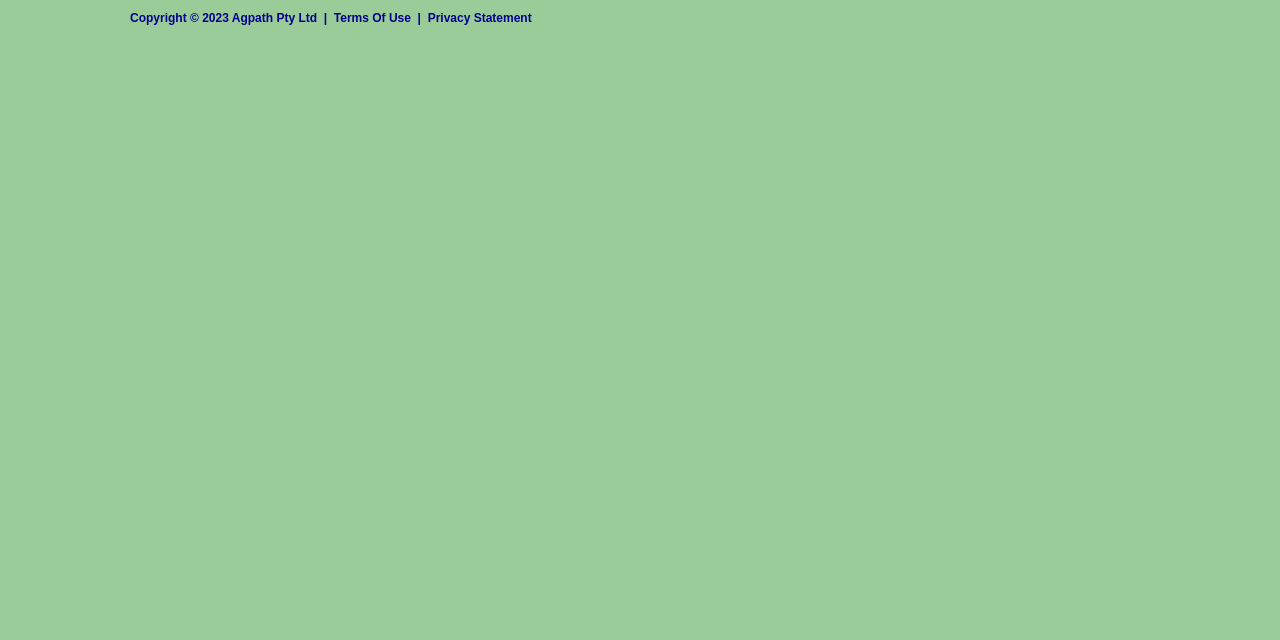Using the format (top-left x, top-left y, bottom-right x, bottom-right y), provide the bounding box coordinates for the described UI element. All values should be floating point numbers between 0 and 1: Privacy Statement

[0.334, 0.017, 0.415, 0.039]